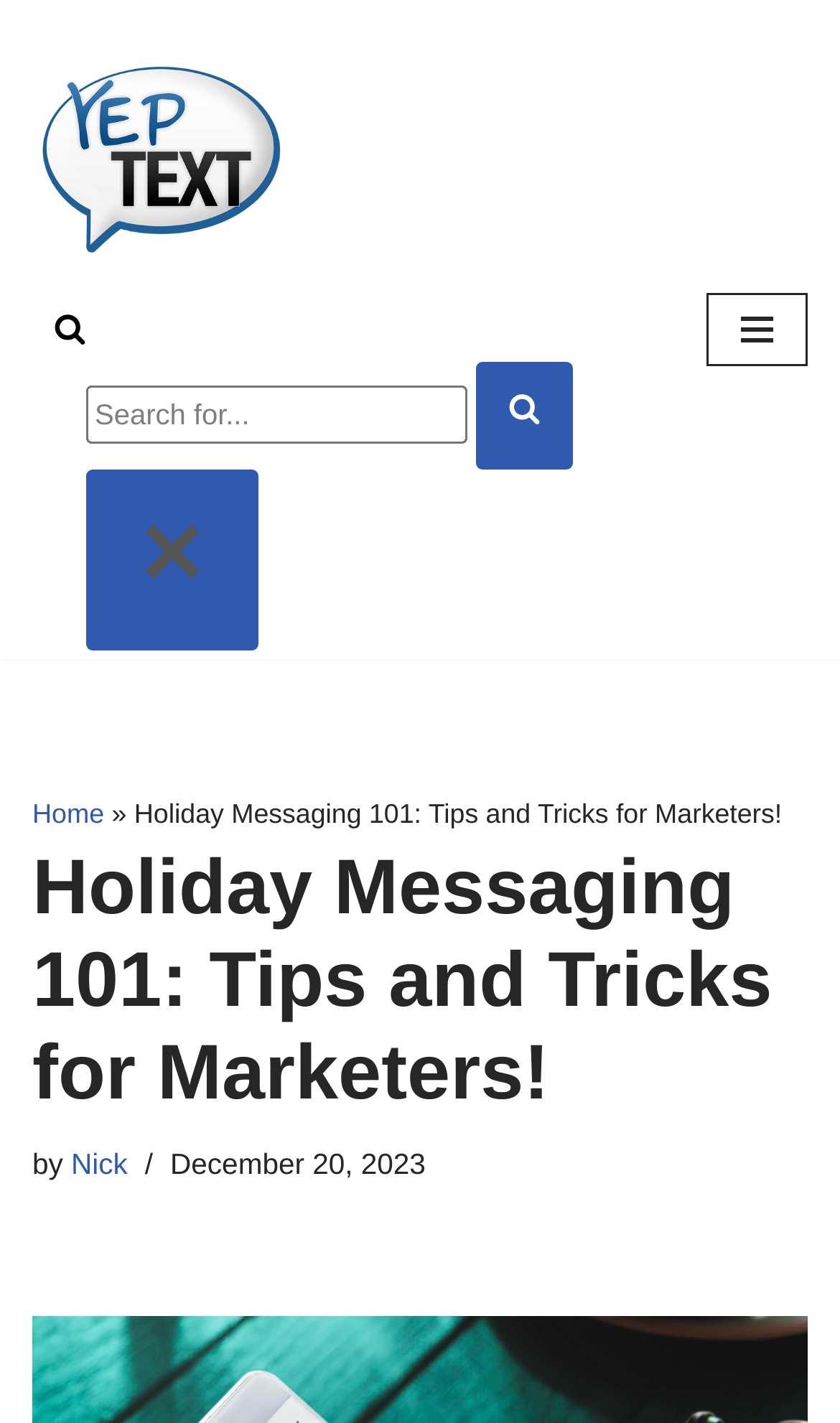Highlight the bounding box coordinates of the element that should be clicked to carry out the following instruction: "Read the article by Nick". The coordinates must be given as four float numbers ranging from 0 to 1, i.e., [left, top, right, bottom].

[0.085, 0.806, 0.152, 0.829]